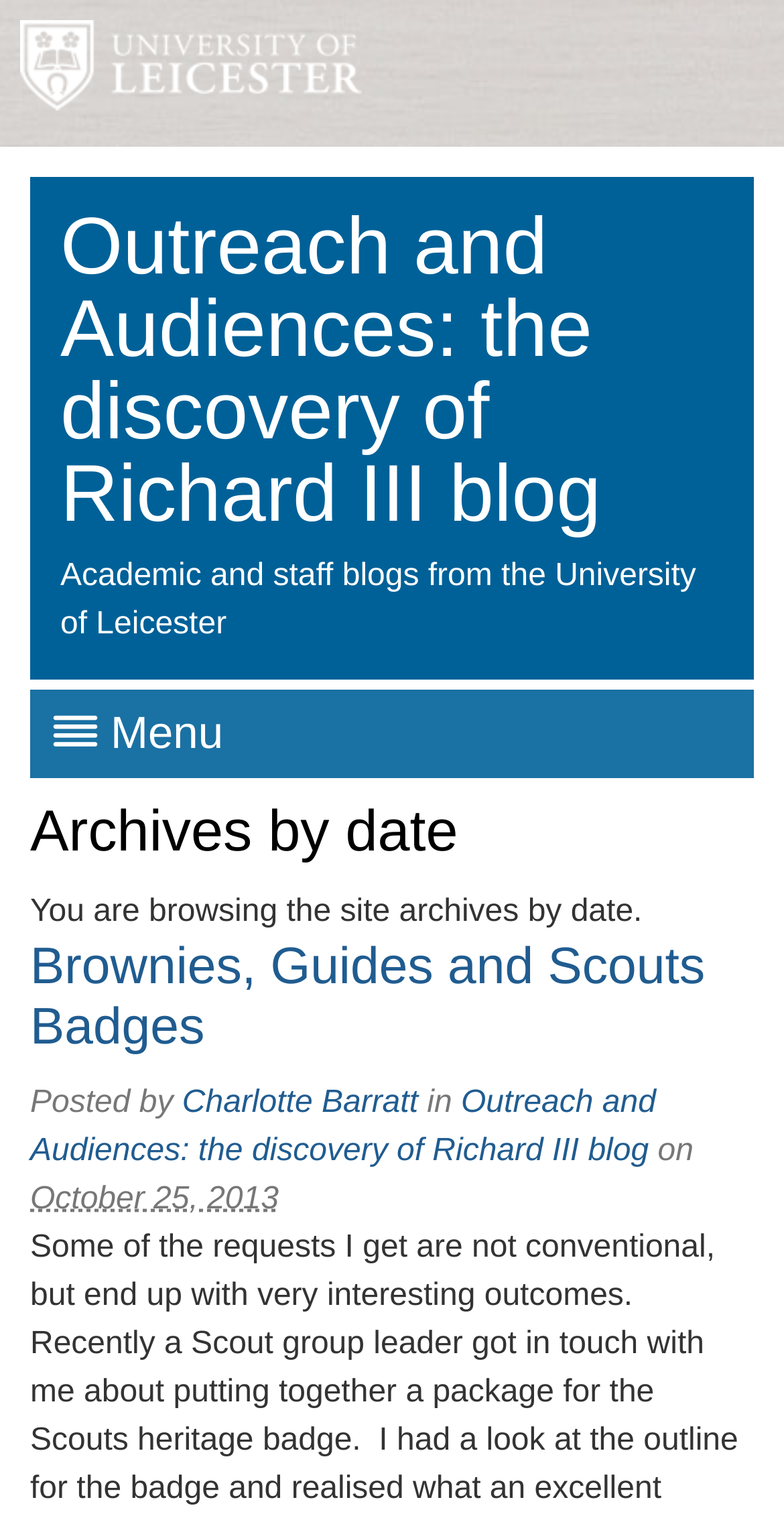What is the date of the blog post?
Using the screenshot, give a one-word or short phrase answer.

October 25, 2013